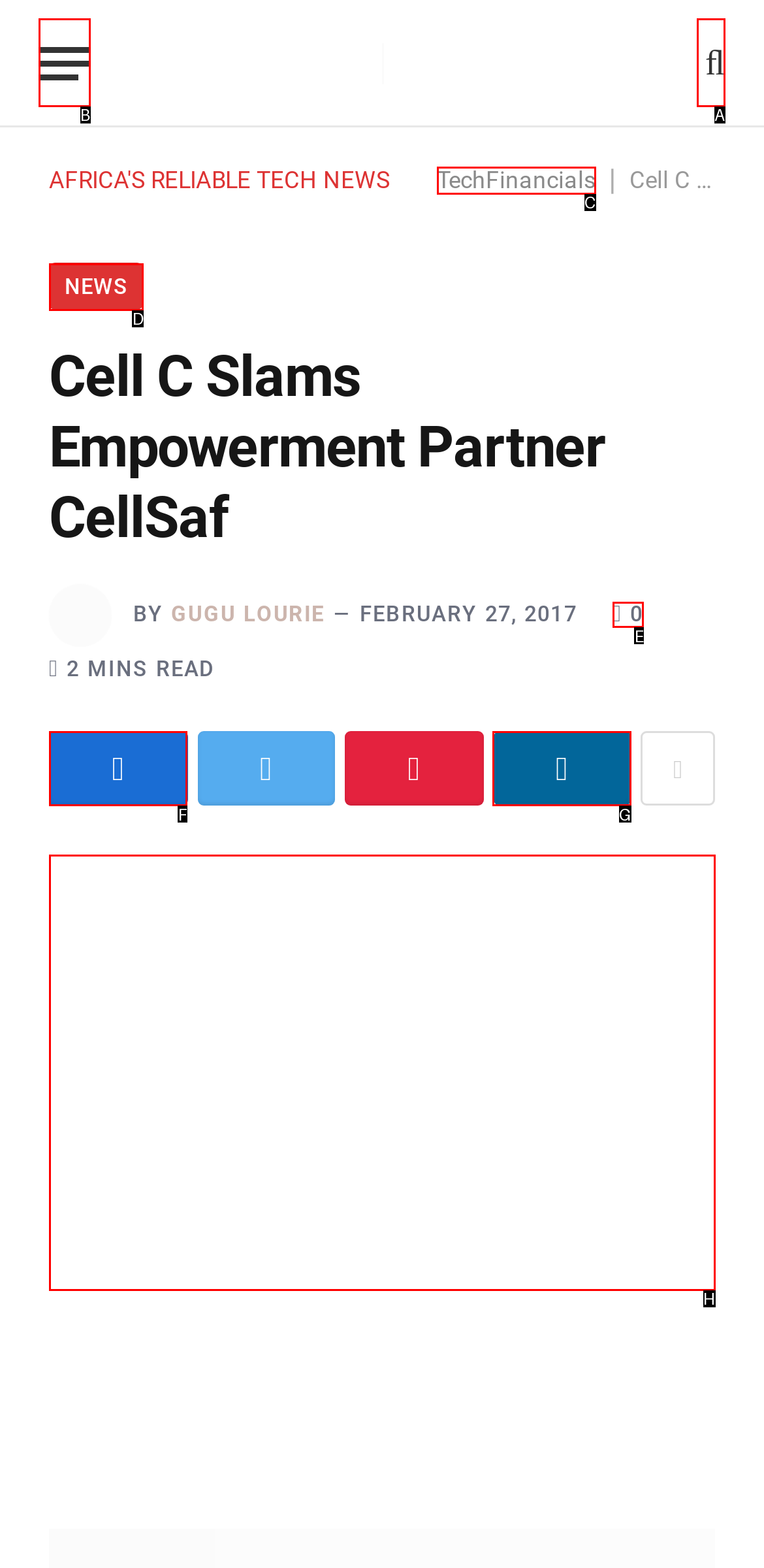Which option should be clicked to execute the following task: Click the menu button? Respond with the letter of the selected option.

B